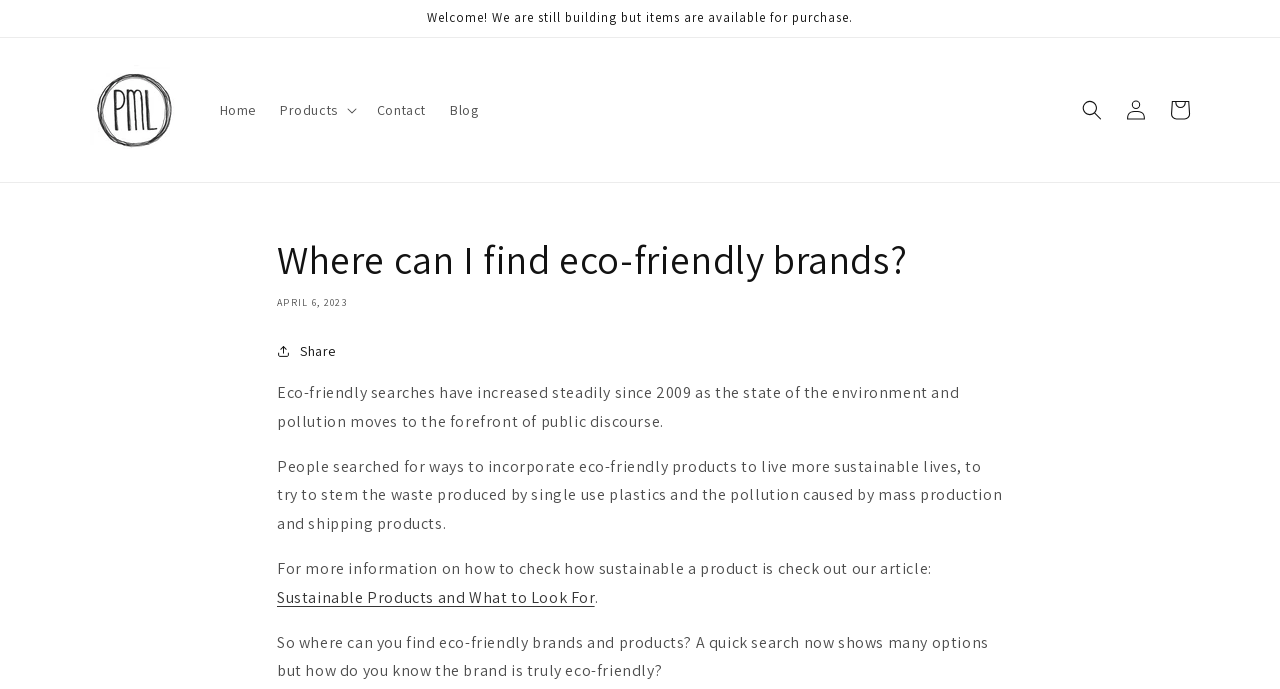Determine the bounding box coordinates for the UI element matching this description: "Log in".

[0.87, 0.128, 0.905, 0.191]